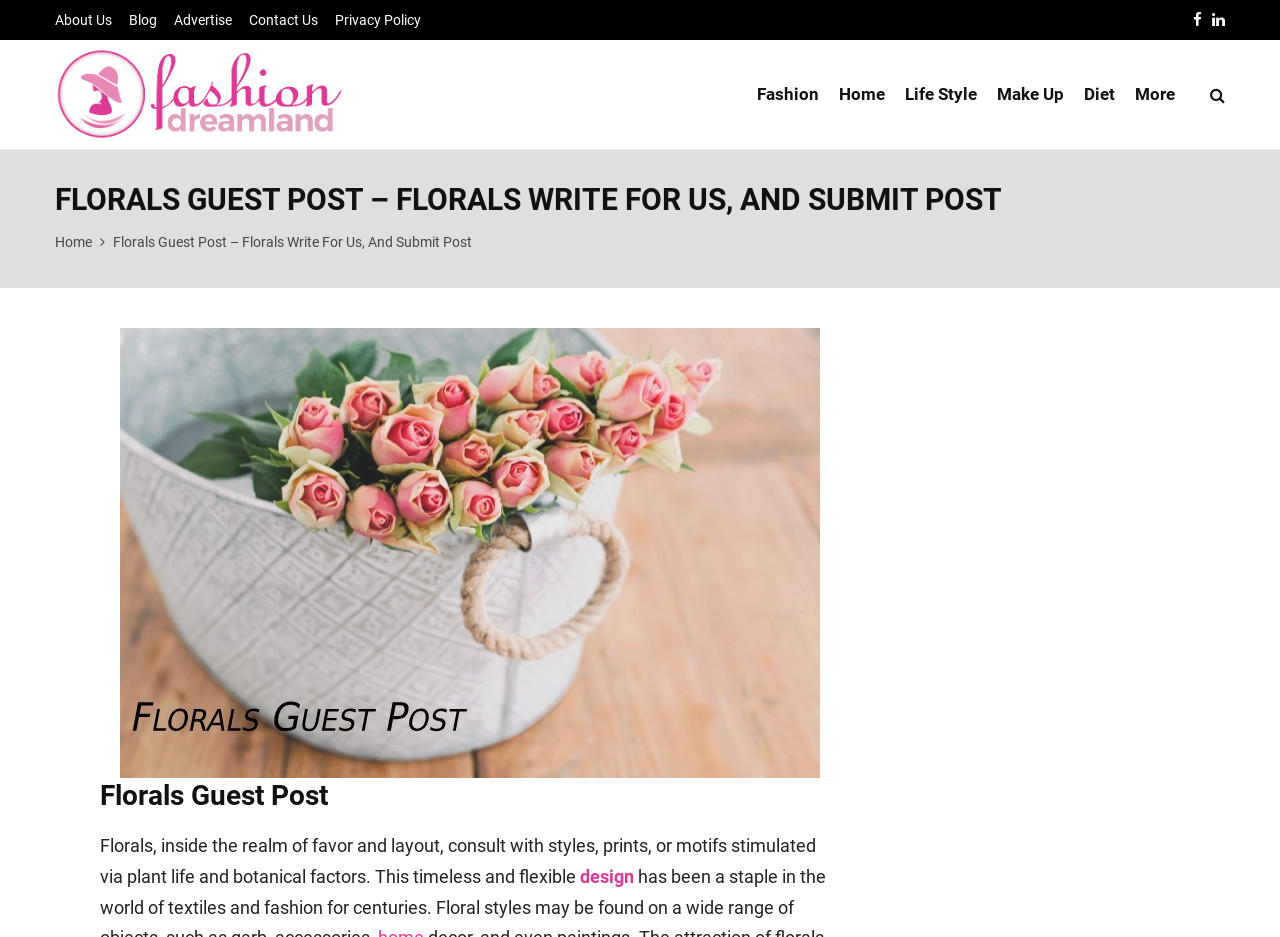Find the bounding box coordinates of the element I should click to carry out the following instruction: "Click on About Us".

[0.043, 0.005, 0.088, 0.037]